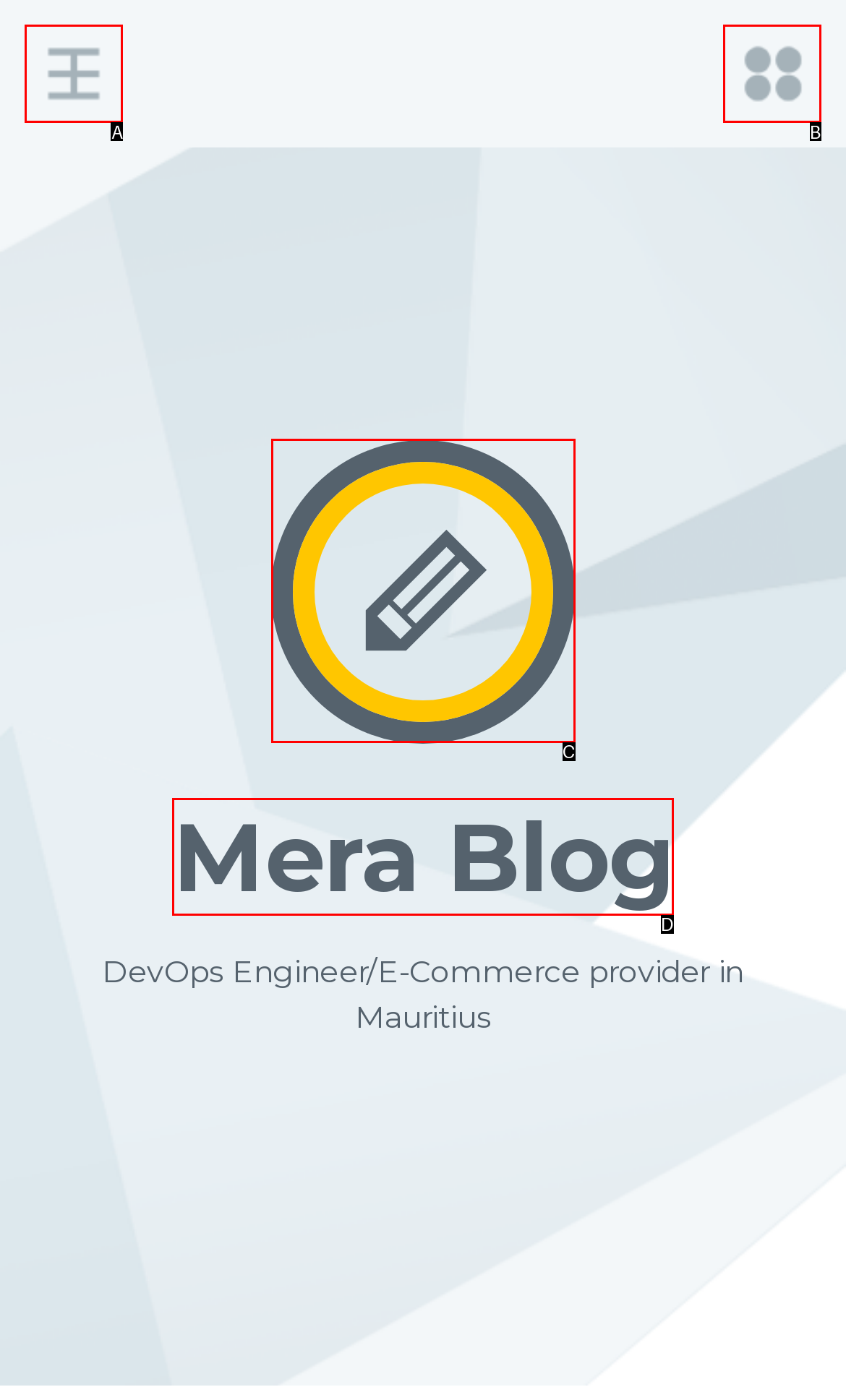Tell me which option best matches this description: Menu
Answer with the letter of the matching option directly from the given choices.

A